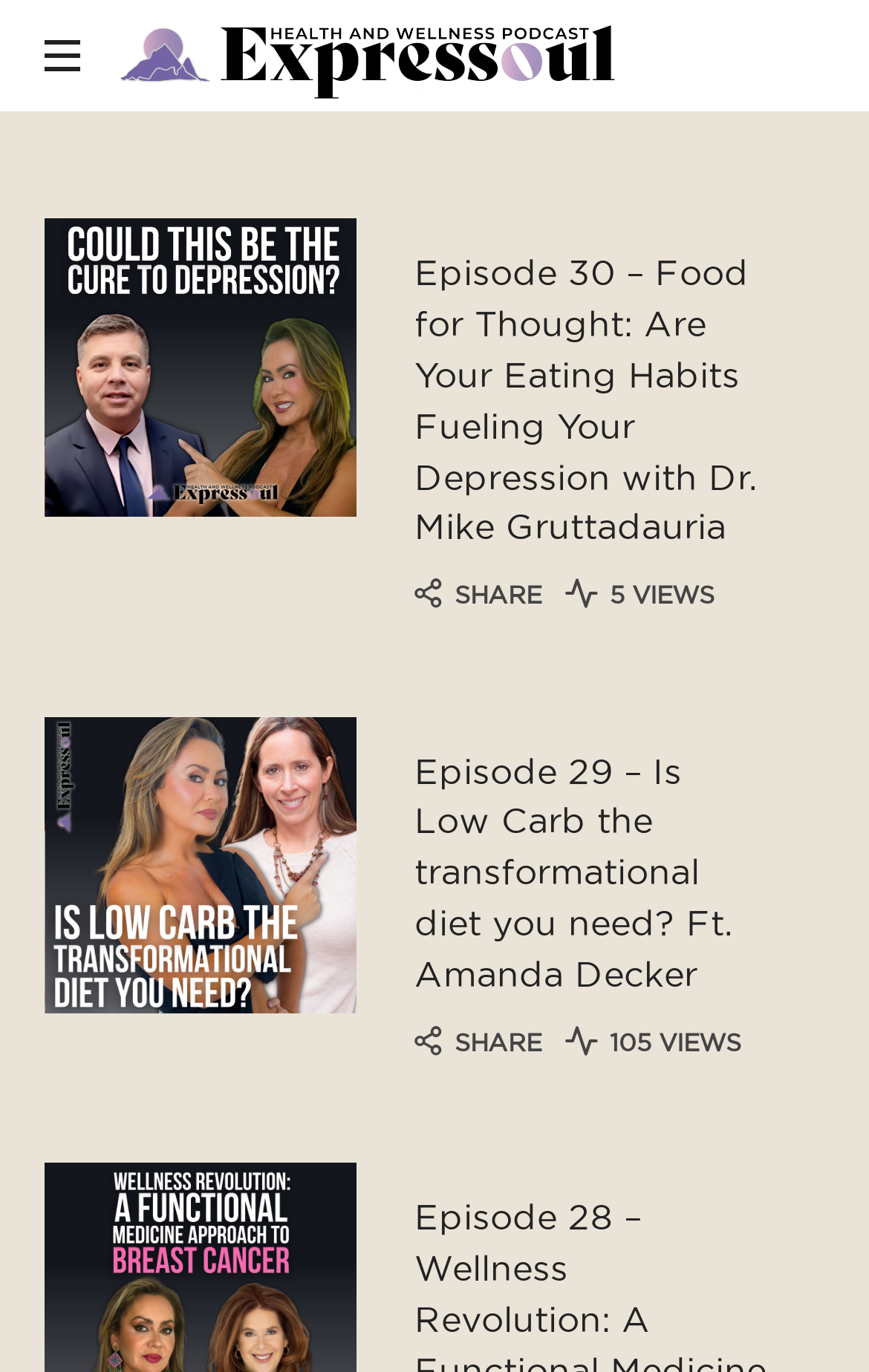How many episodes are listed on this page?
Please provide a detailed answer to the question.

I counted the number of article elements with heading elements inside, which represent individual episodes. There are two such elements, indicating two episodes are listed on this page.